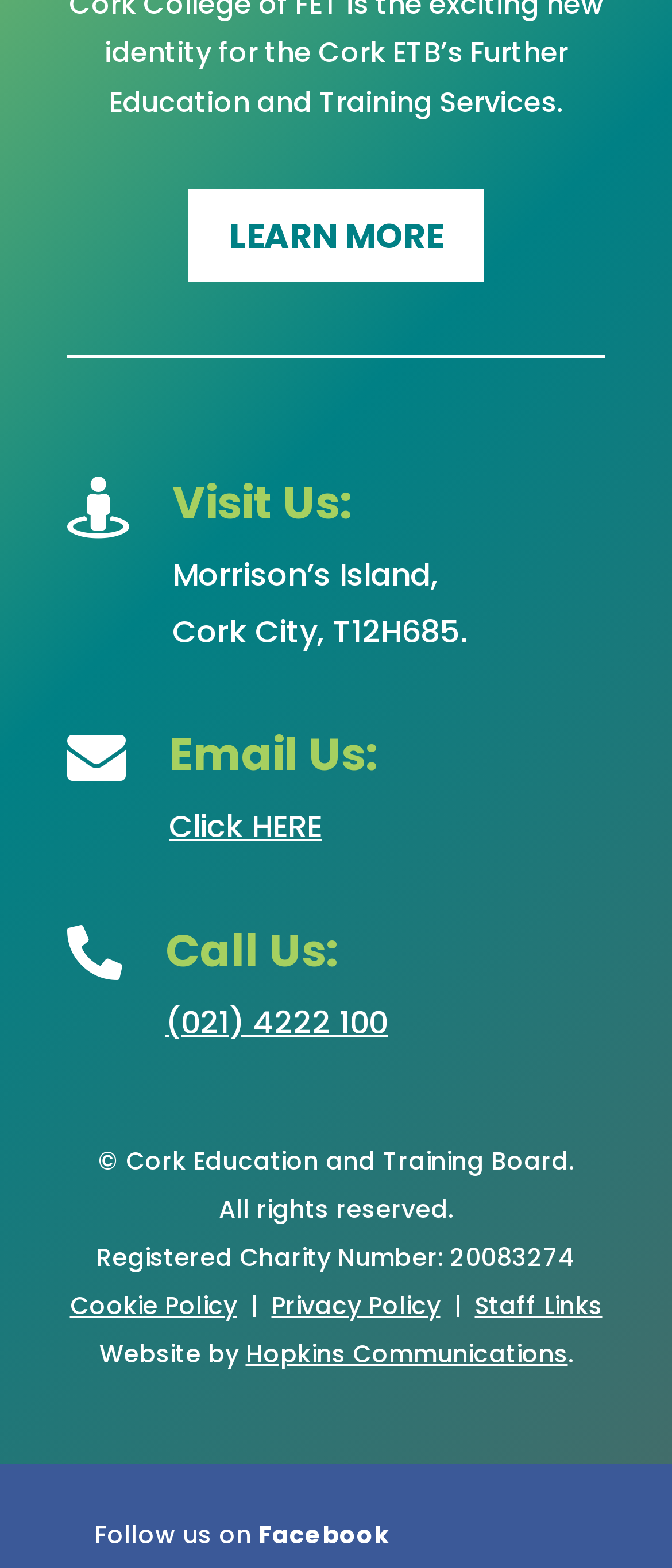Answer the question in a single word or phrase:
What is the registered charity number of the Cork Education and Training Board?

20083274